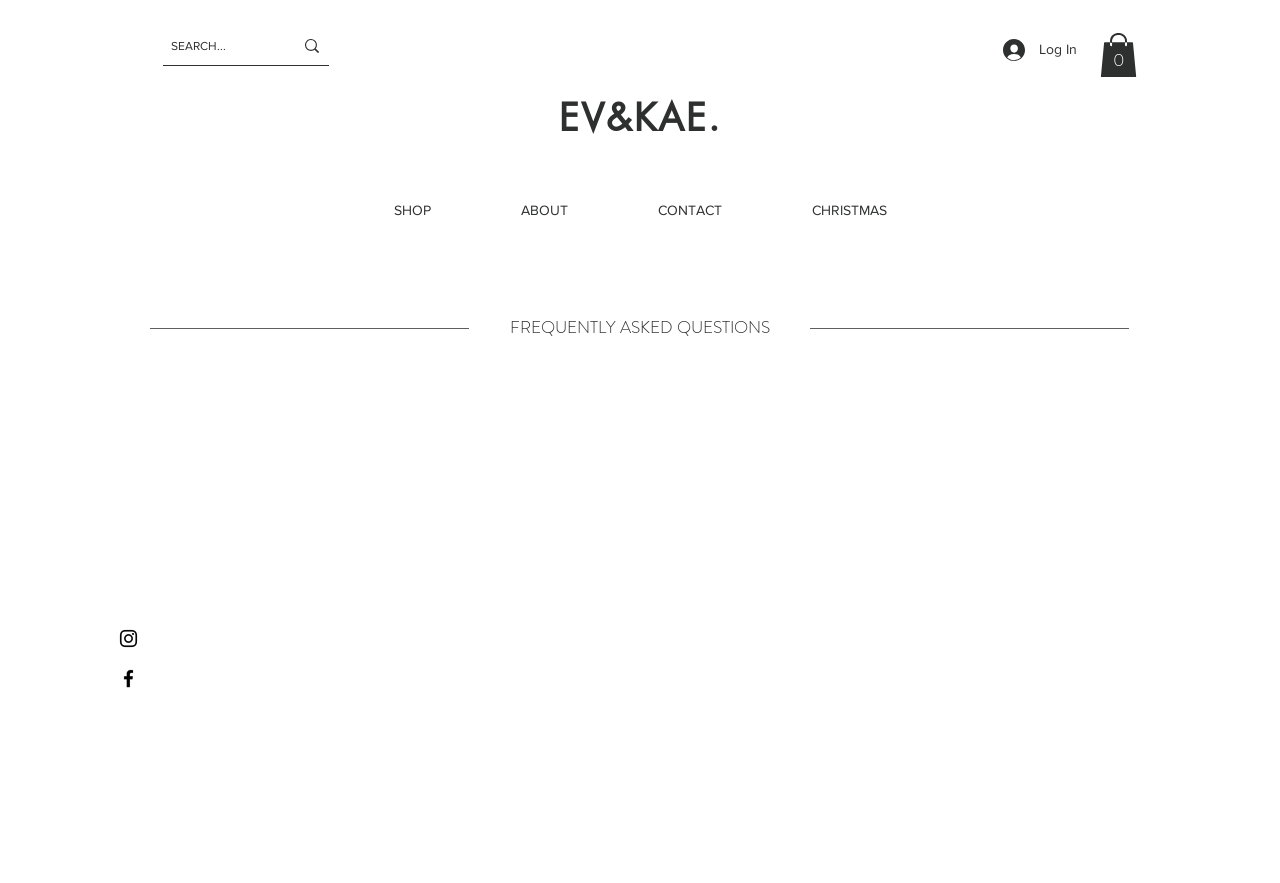Highlight the bounding box of the UI element that corresponds to this description: "aria-label="SEARCH..." name="q" placeholder="SEARCH..."".

[0.134, 0.031, 0.205, 0.074]